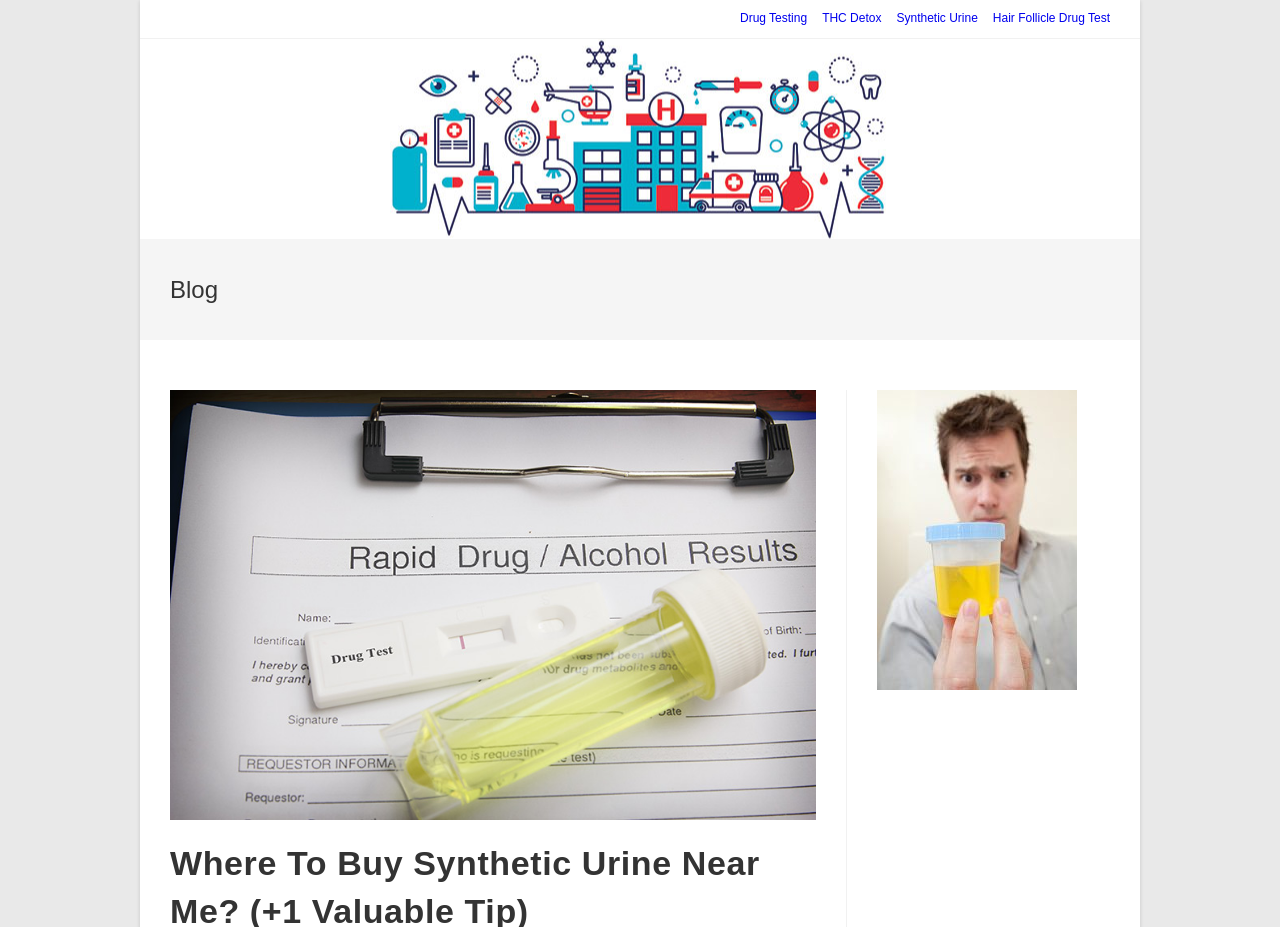Describe every aspect of the webpage comprehensively.

The webpage is about synthetic urine and related topics. At the top, there are four links in a row, including "Drug Testing", "THC Detox", "Synthetic Urine", and "Hair Follicle Drug Test". 

Below these links, there is a header section that spans most of the width of the page. Within this section, there is a "Blog" label on the left side, and a large image on the right side that displays the title "Where To Buy Synthetic Urine Near Me? (+1 Valuable Tip)". 

To the right of the header section, there is a sidebar that takes up about a quarter of the page's width. This sidebar is labeled as "Primary Sidebar".